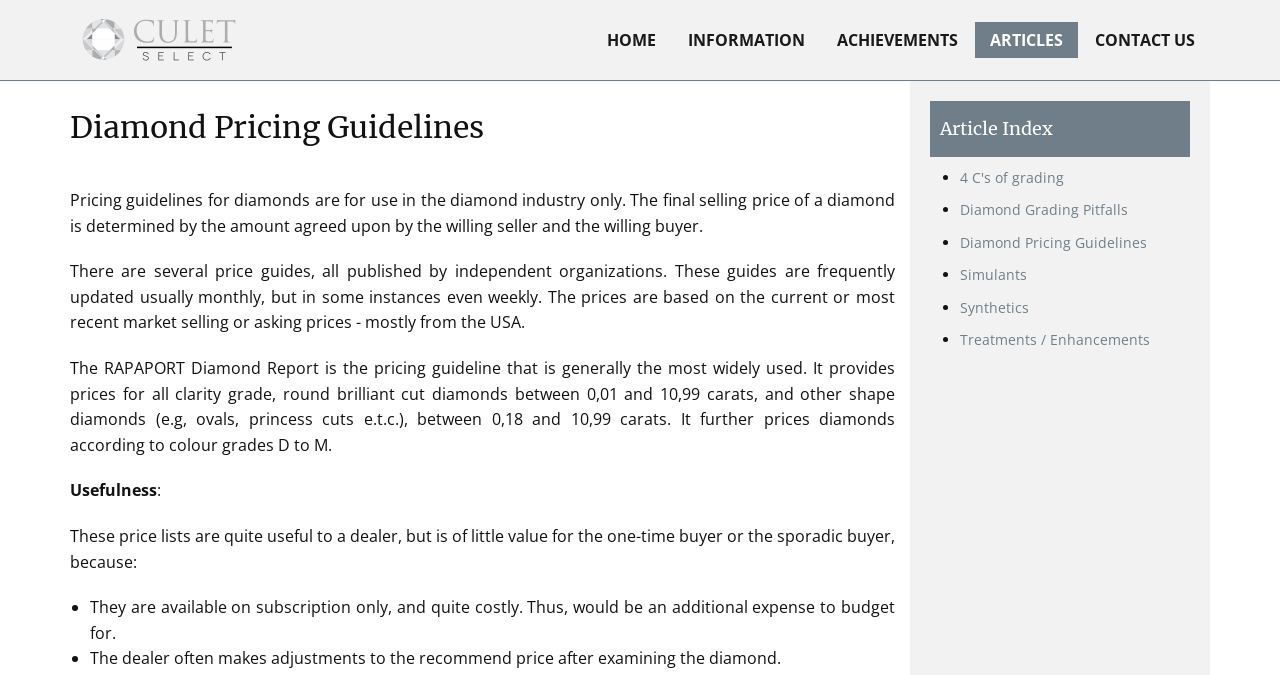Answer the question in a single word or phrase:
How many article links are listed in the 'Article Index' section?

6